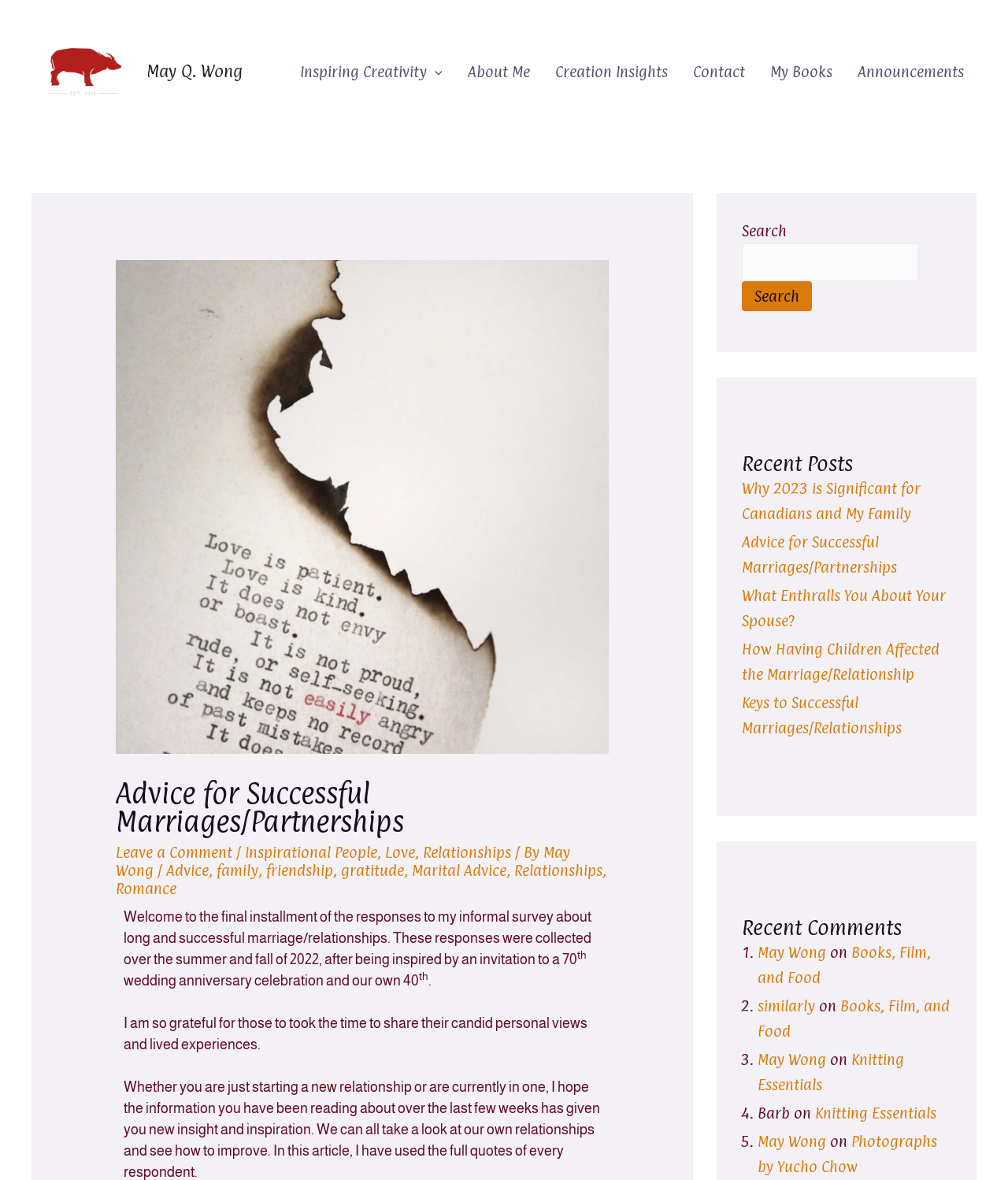Provide a one-word or short-phrase answer to the question:
How many recent posts are listed?

5